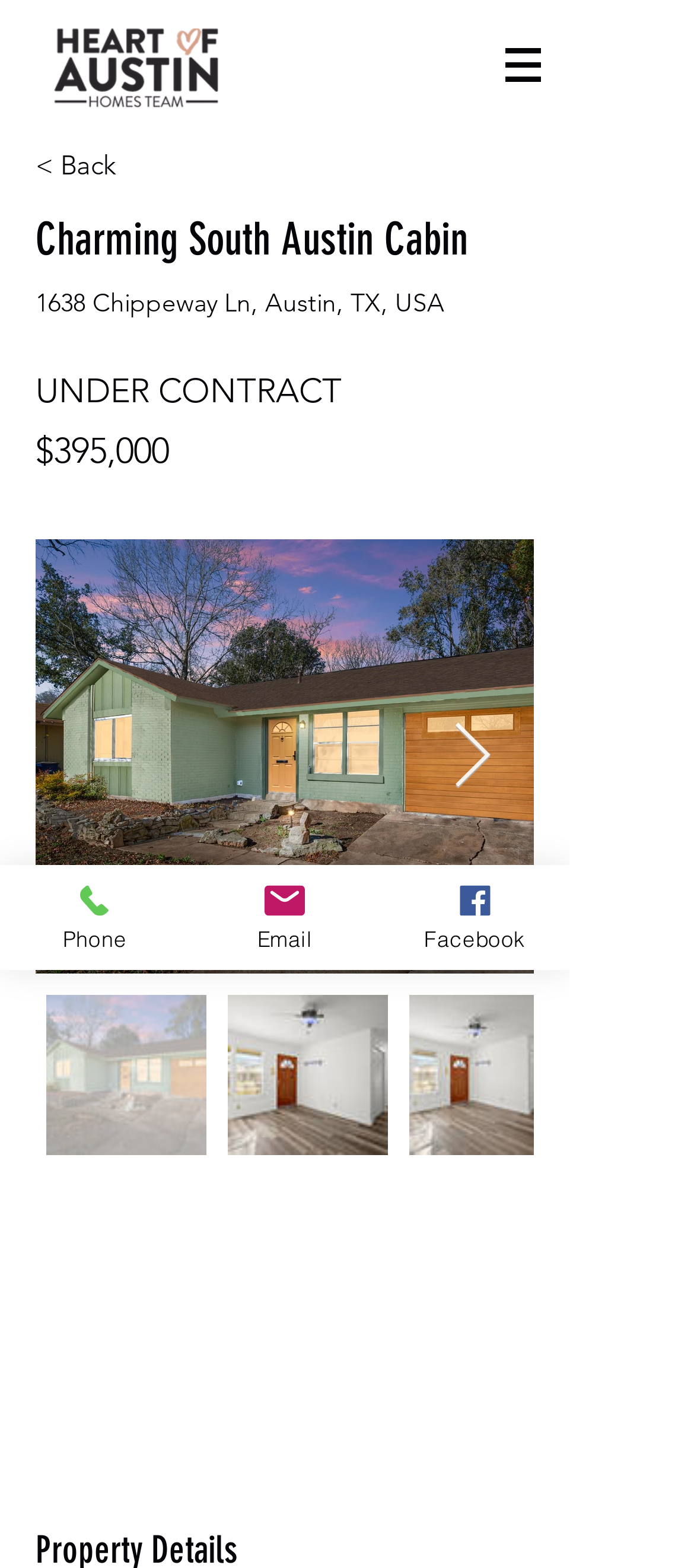Locate the bounding box coordinates of the UI element described by: "Phone". The bounding box coordinates should consist of four float numbers between 0 and 1, i.e., [left, top, right, bottom].

[0.0, 0.552, 0.274, 0.619]